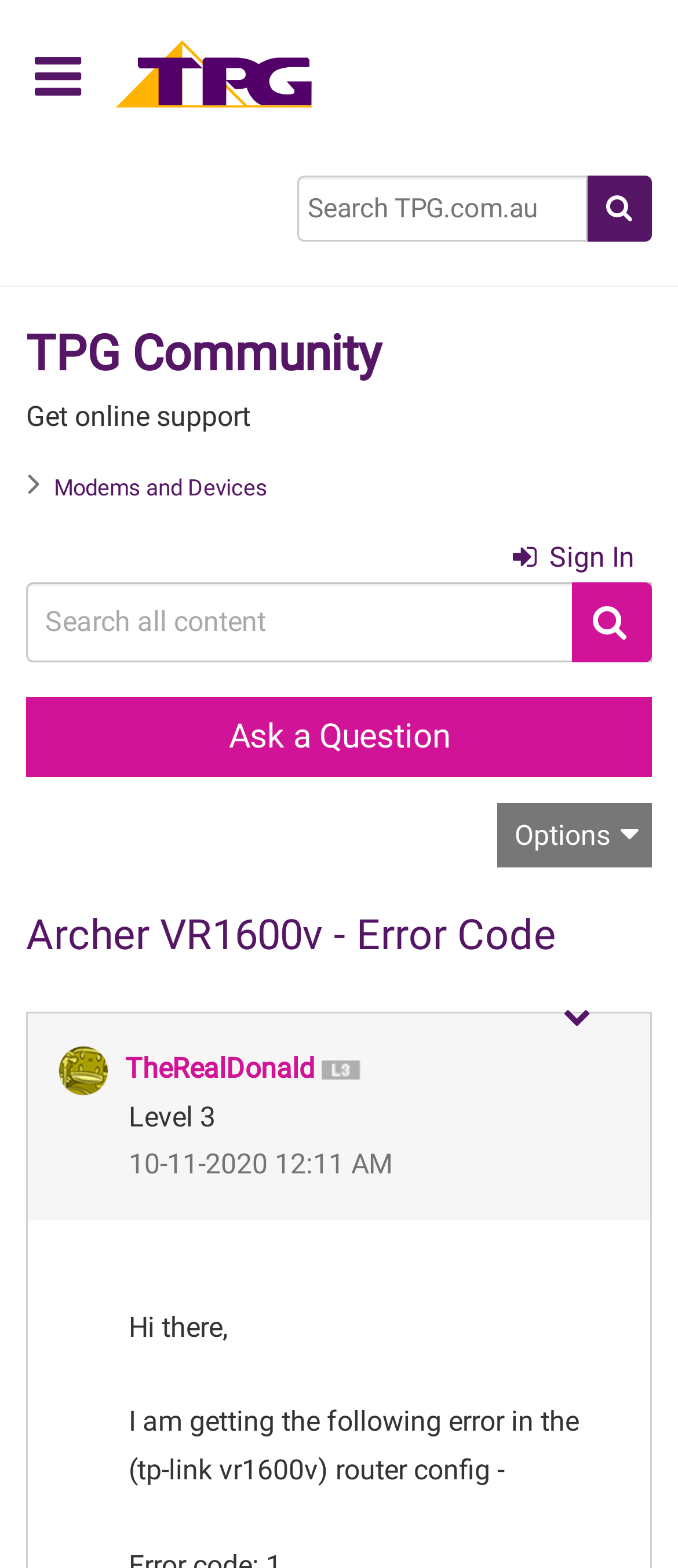What is the purpose of the 'Search' button?
Using the image as a reference, answer the question with a short word or phrase.

To search for content